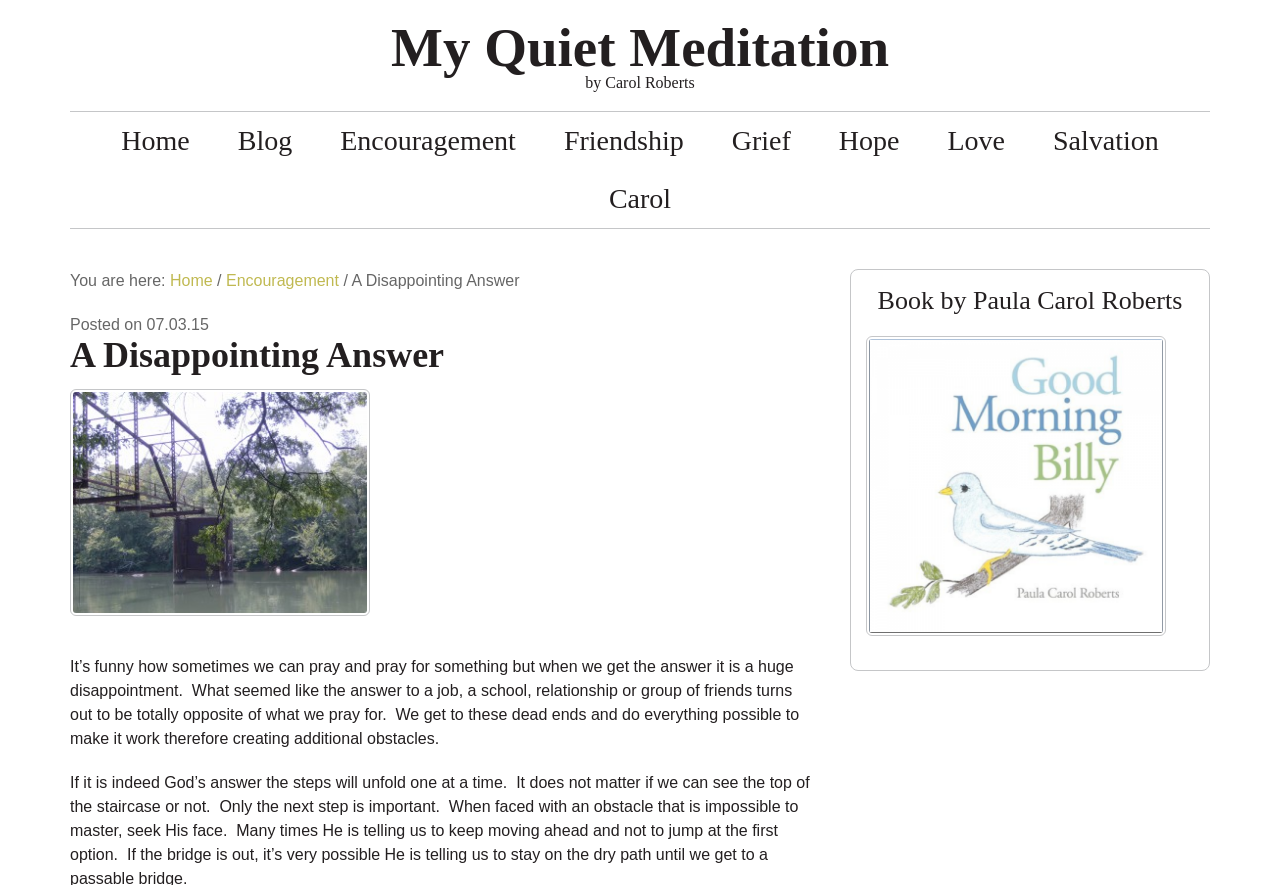What is the author's name?
Look at the image and respond with a one-word or short phrase answer.

Carol Roberts